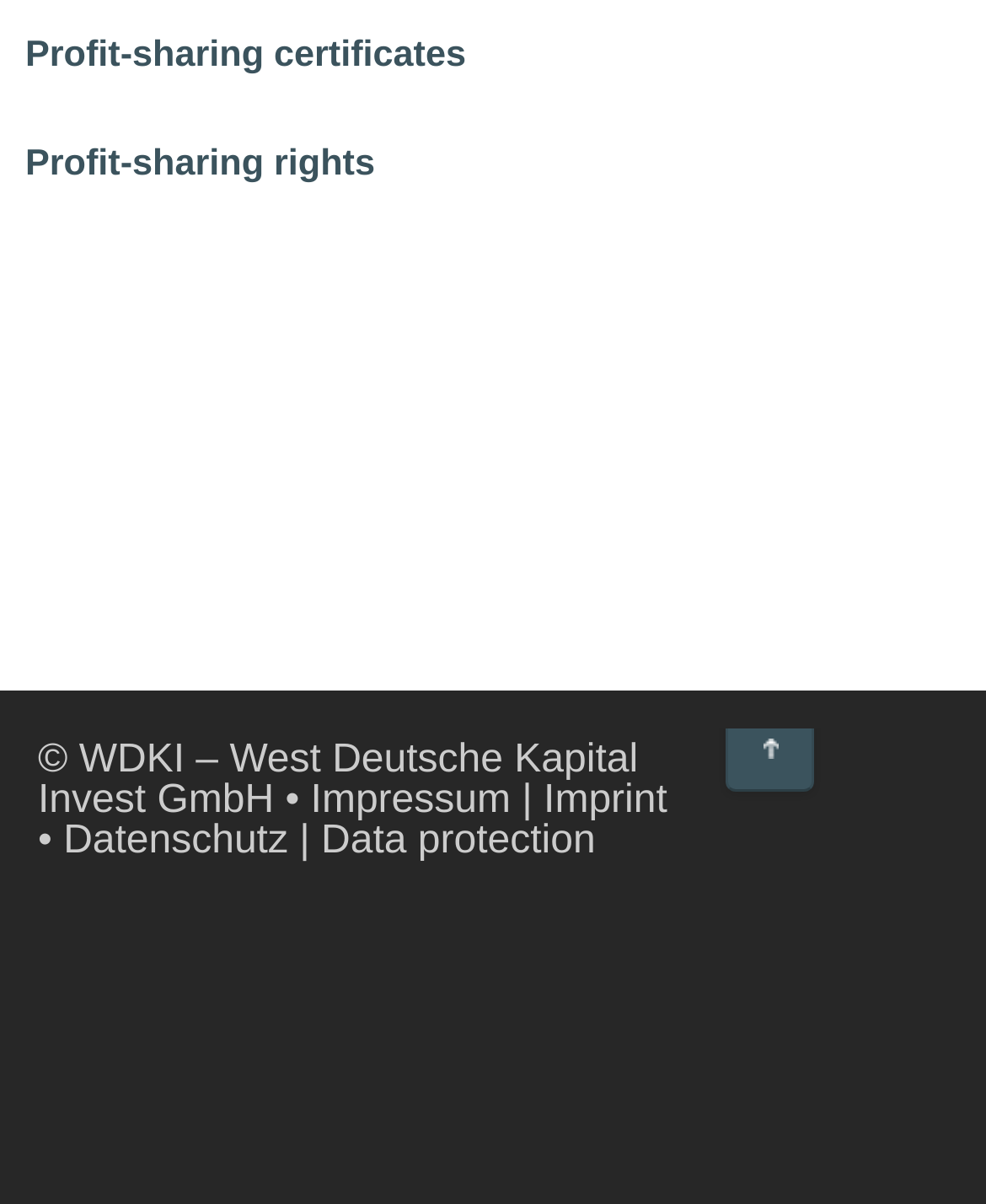Using the information in the image, give a detailed answer to the following question: How many links are there in the footer section?

I counted the number of link elements in the footer section, which are 'Impressum | Imprint', 'Datenschutz | Data protection', and the '↑' link. There are three links in total.